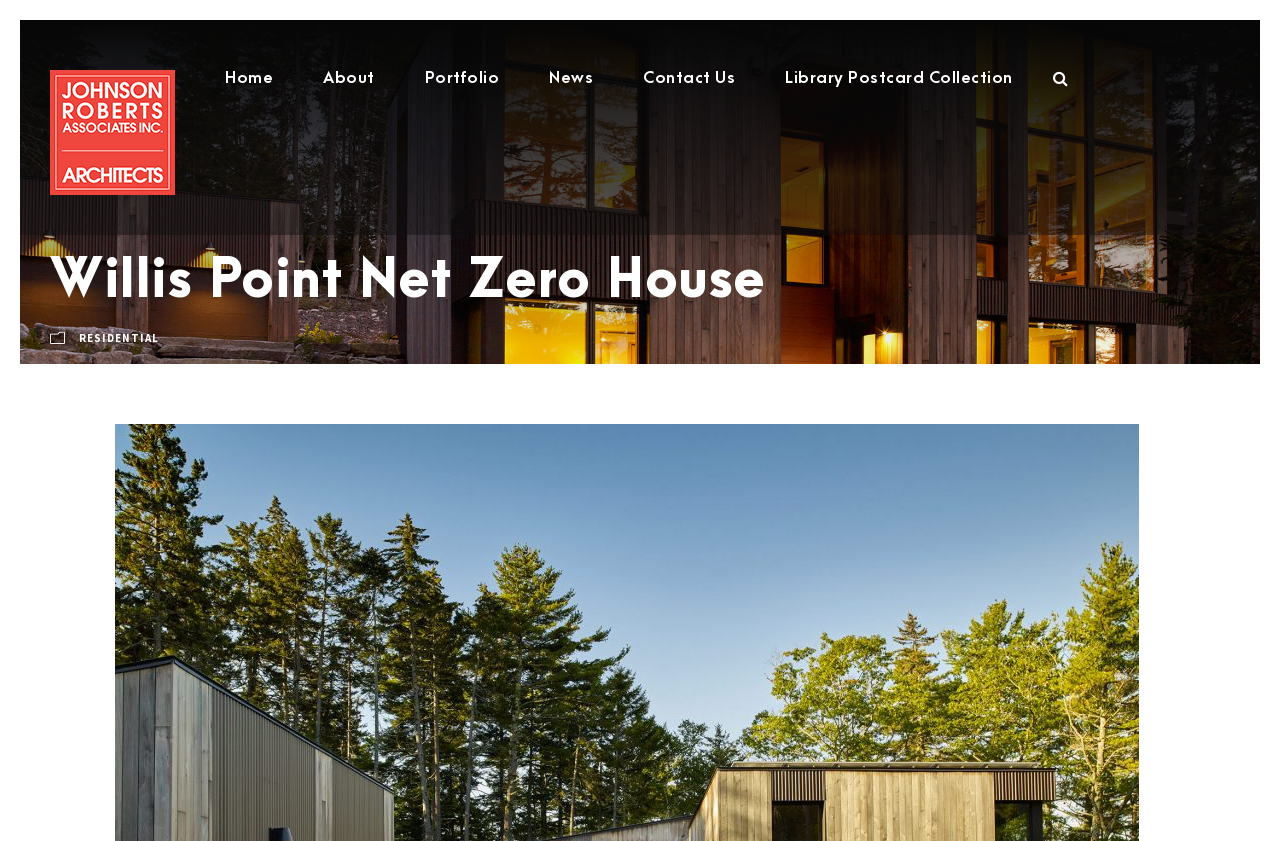Find the bounding box coordinates of the element you need to click on to perform this action: 'visit Home page'. The coordinates should be represented by four float values between 0 and 1, in the format [left, top, right, bottom].

[0.176, 0.077, 0.213, 0.11]